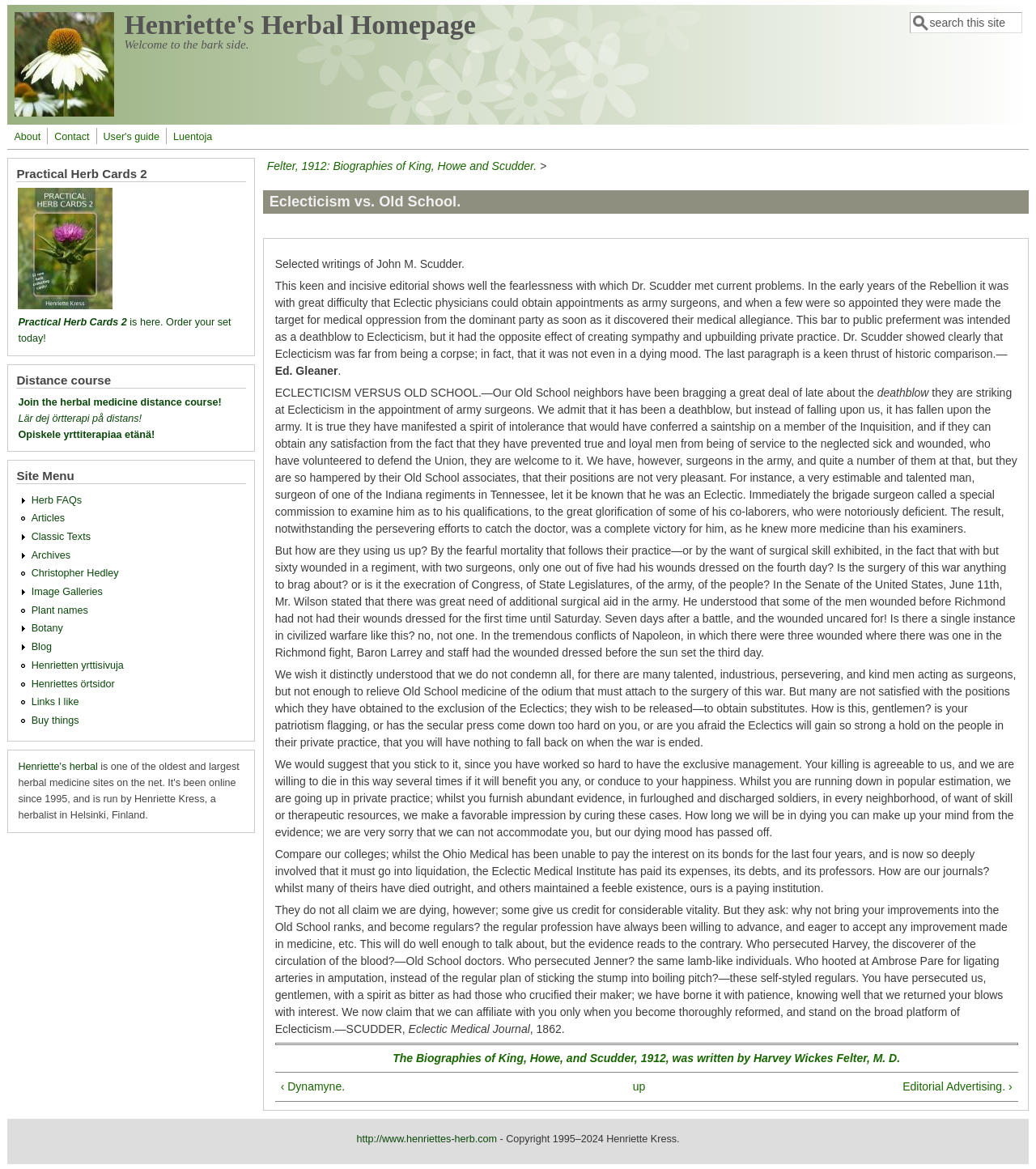What is the name of the website?
Please provide a single word or phrase as your answer based on the screenshot.

Henriette's Herbal Homepage